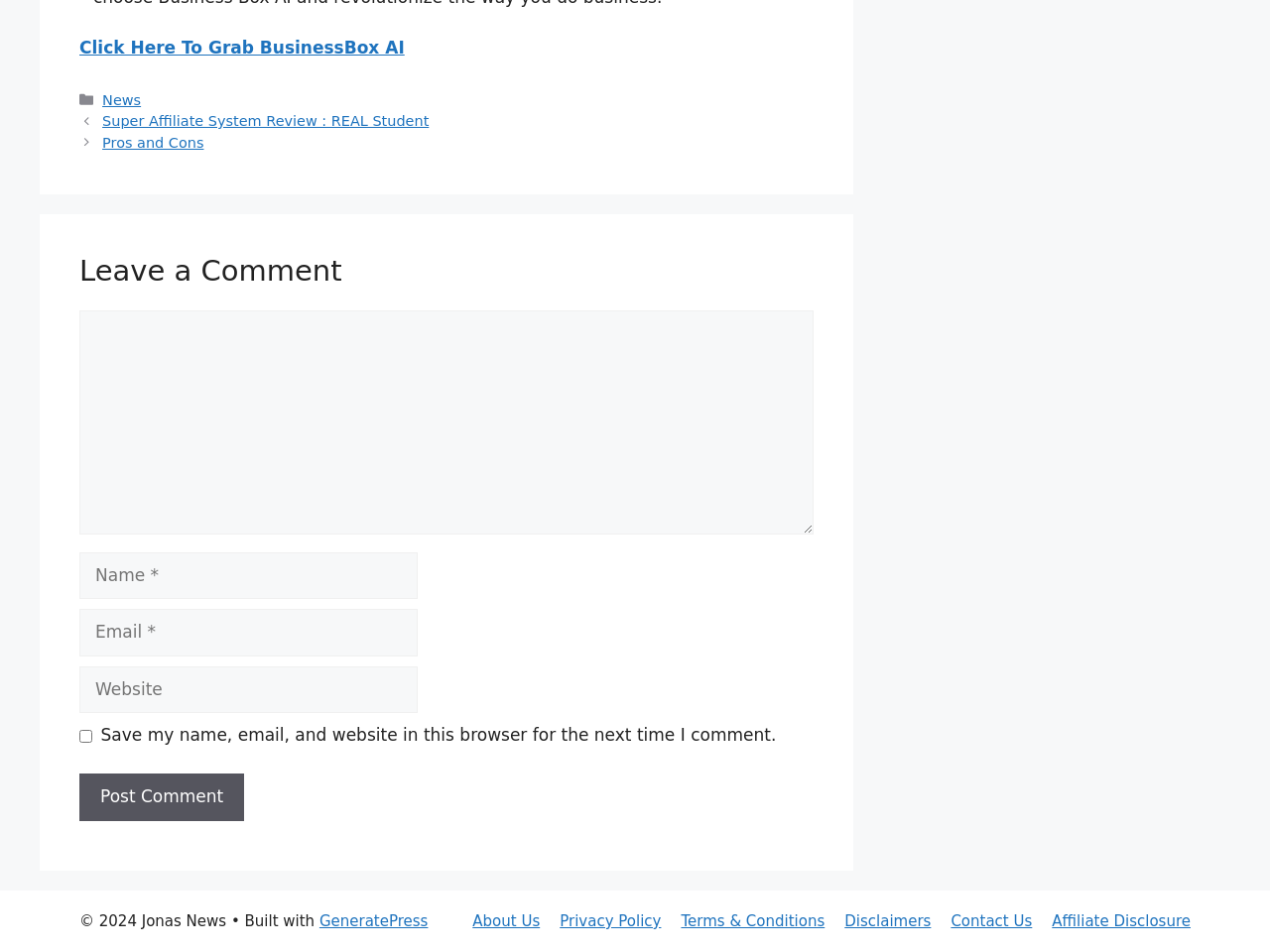Please look at the image and answer the question with a detailed explanation: What is the name of the website's copyright owner?

I found the copyright information at the bottom of the page, which states '© 2024 Jonas News'.